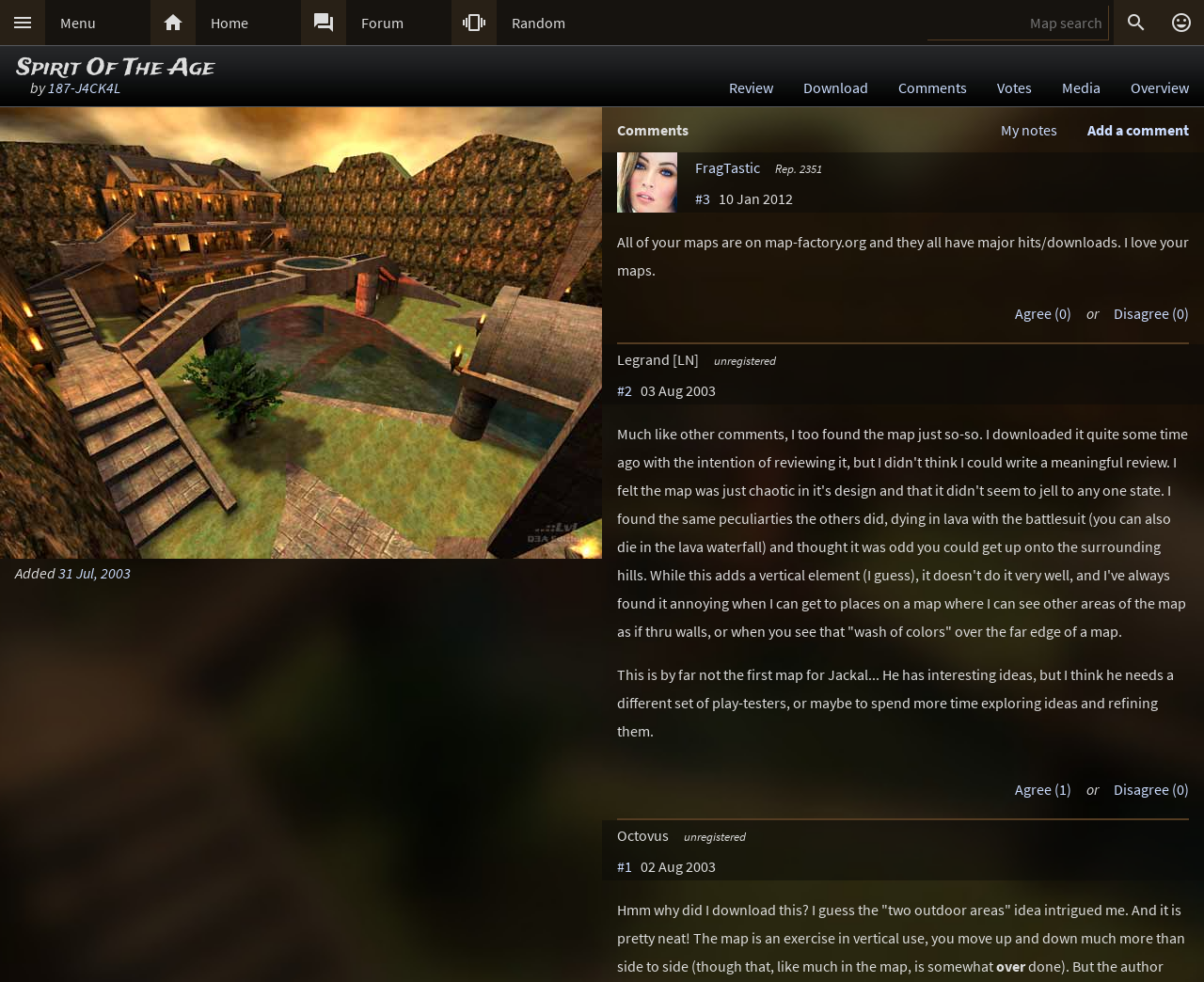Given the element description "parent_node: FragTastic Rep. 2351" in the screenshot, predict the bounding box coordinates of that UI element.

[0.512, 0.193, 0.562, 0.212]